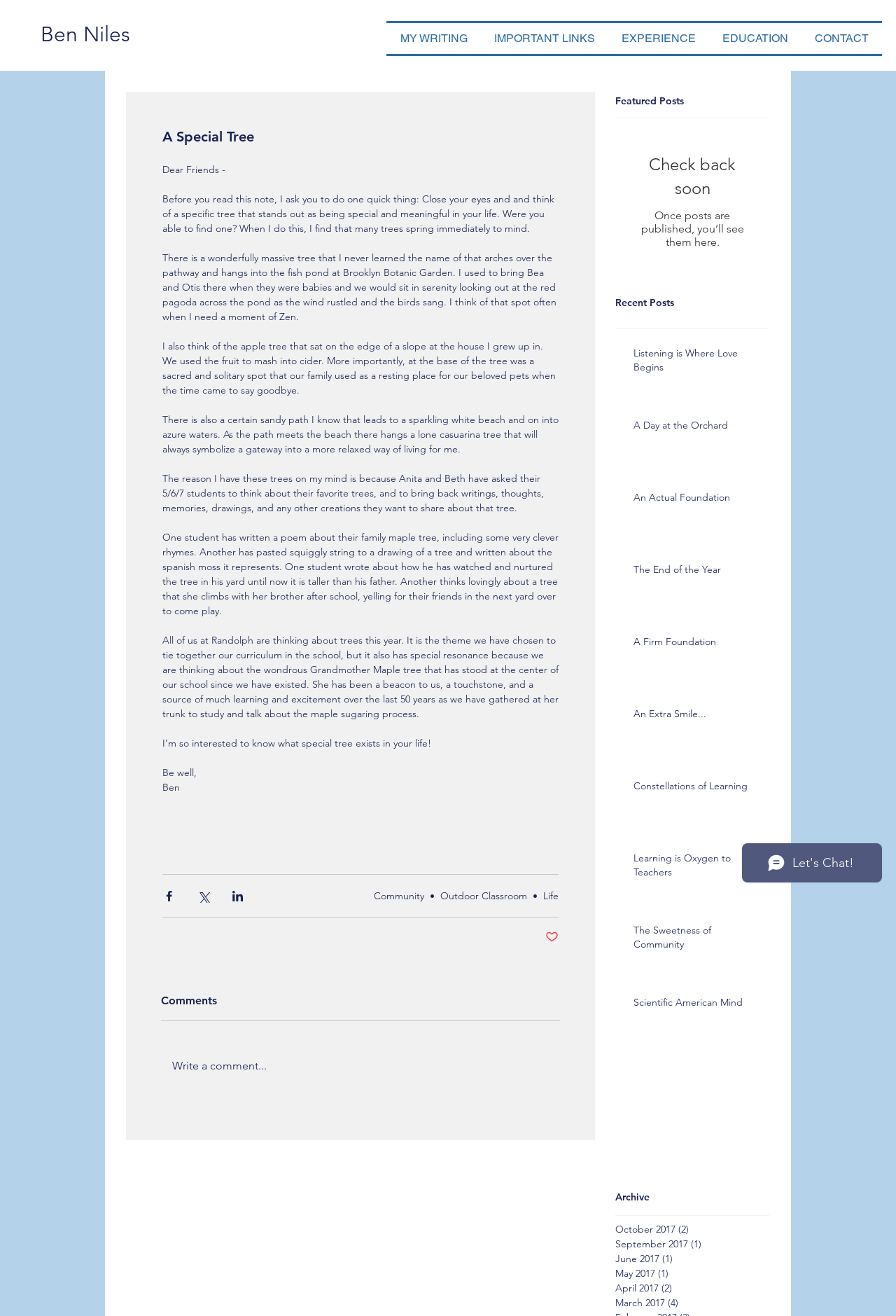Locate the primary headline on the webpage and provide its text.

A Special Tree